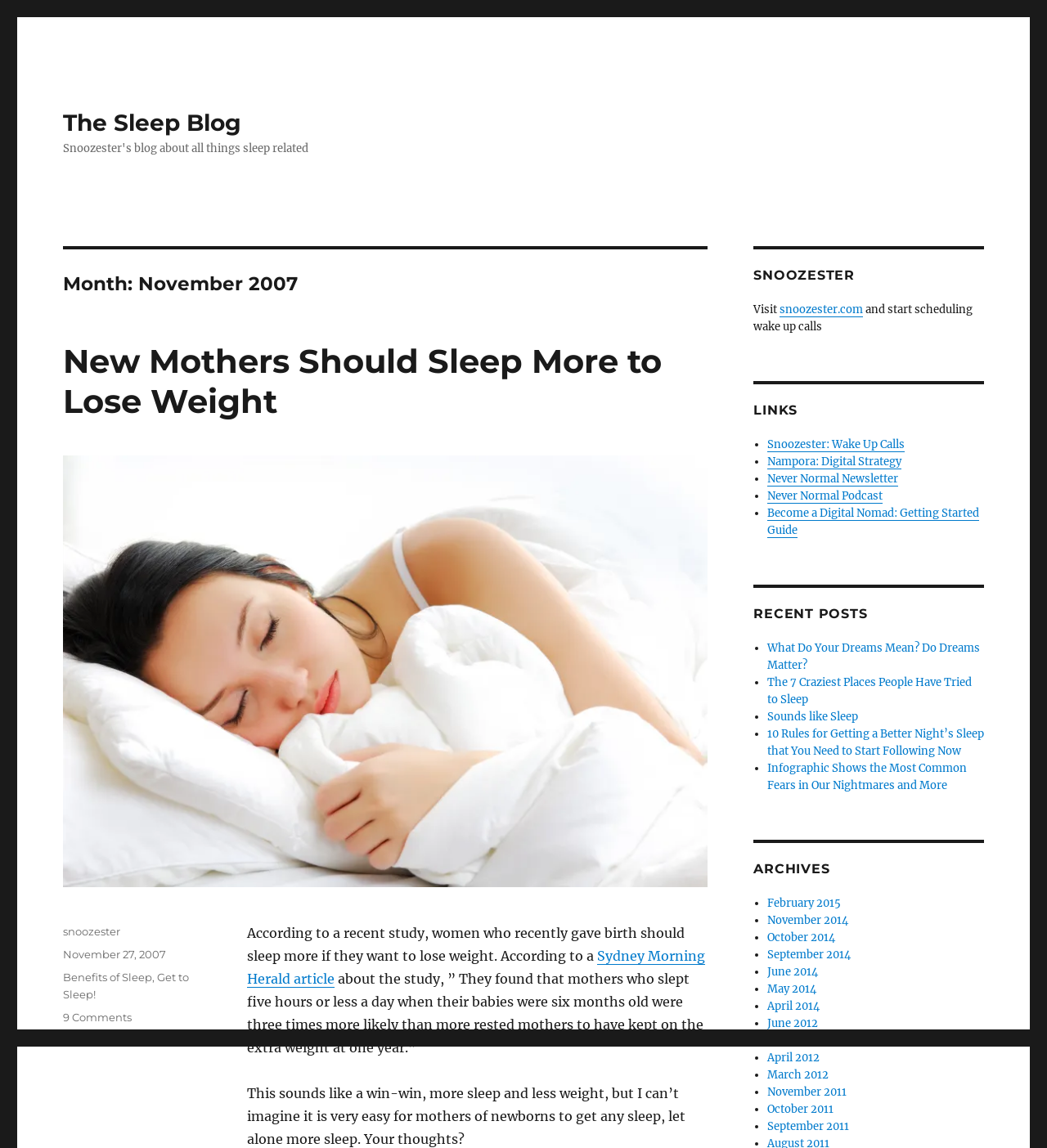Please predict the bounding box coordinates (top-left x, top-left y, bottom-right x, bottom-right y) for the UI element in the screenshot that fits the description: May 2012

[0.733, 0.9, 0.779, 0.912]